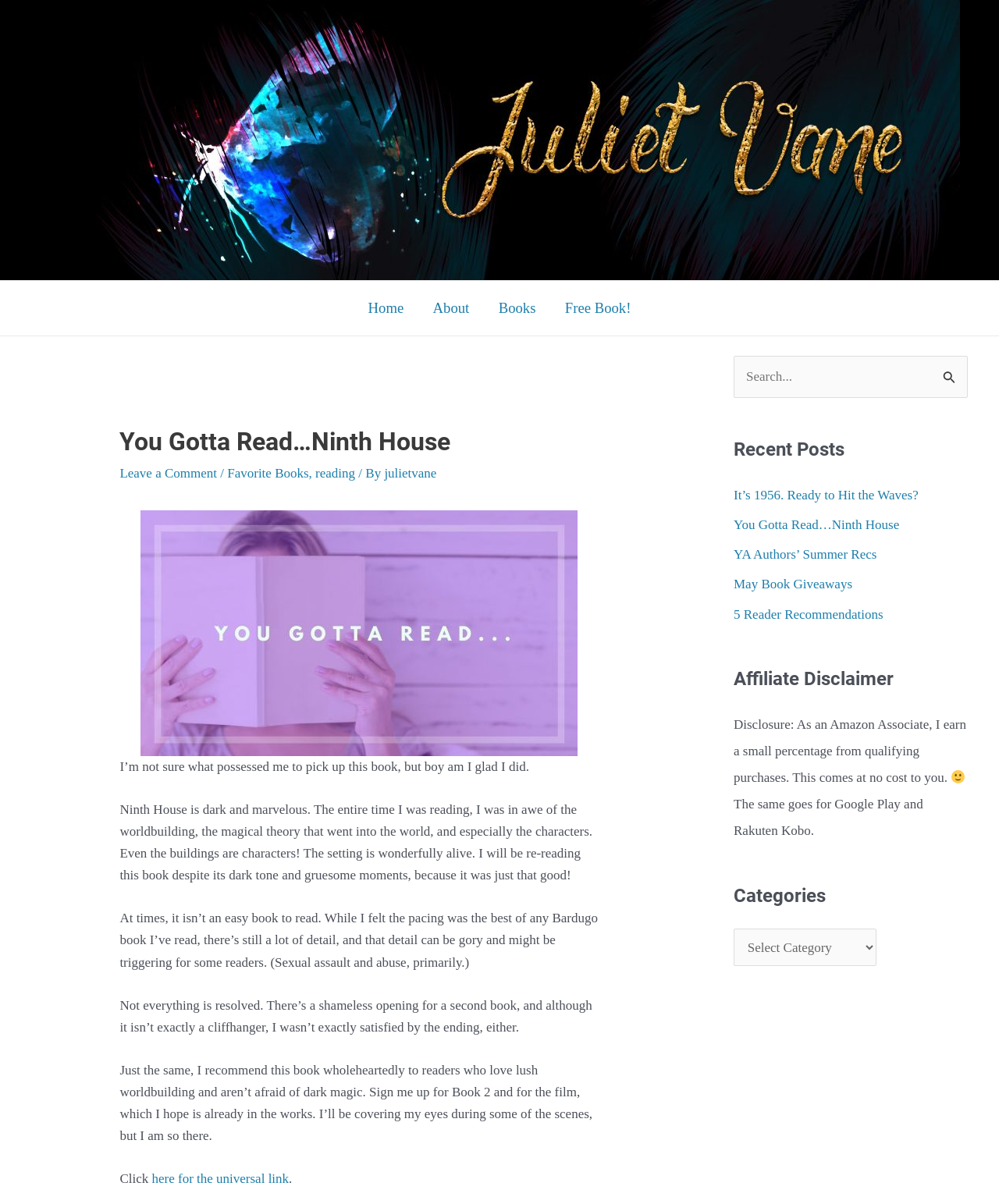How many links are in the Site Navigation section?
Please answer the question as detailed as possible.

The answer can be found by examining the Site Navigation section which contains links to 'Home', 'About', 'Books', and 'Free Book!'. These links are located in the navigation element with the description 'Site Navigation'.